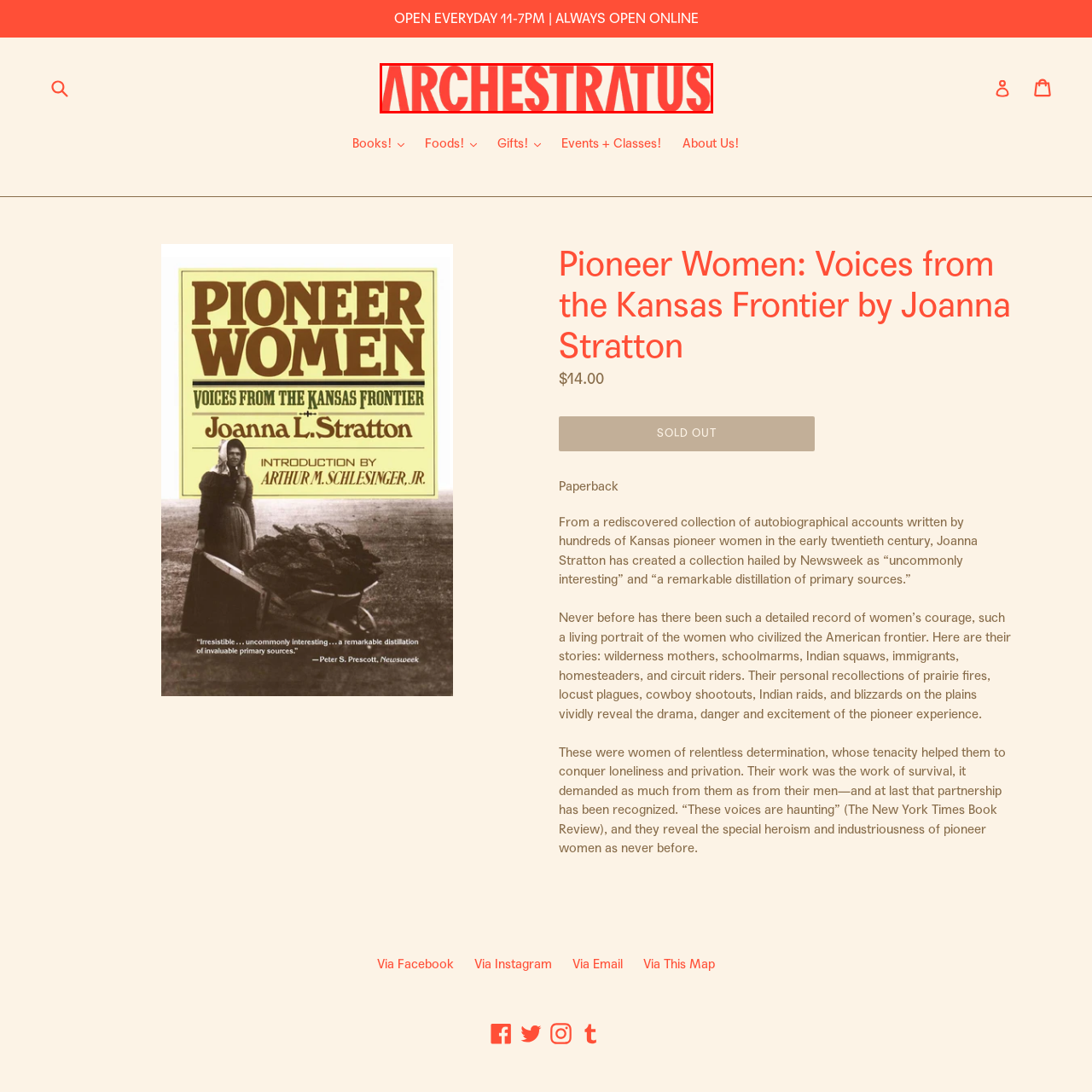What is the purpose of the establishment?  
Look closely at the image marked by the red border and give a detailed response rooted in the visual details found within the image.

According to the caption, the establishment is 'dedicated to offering a curated selection of books alongside a delightful range of food products', implying that its primary purpose is to provide both literary and culinary offerings.